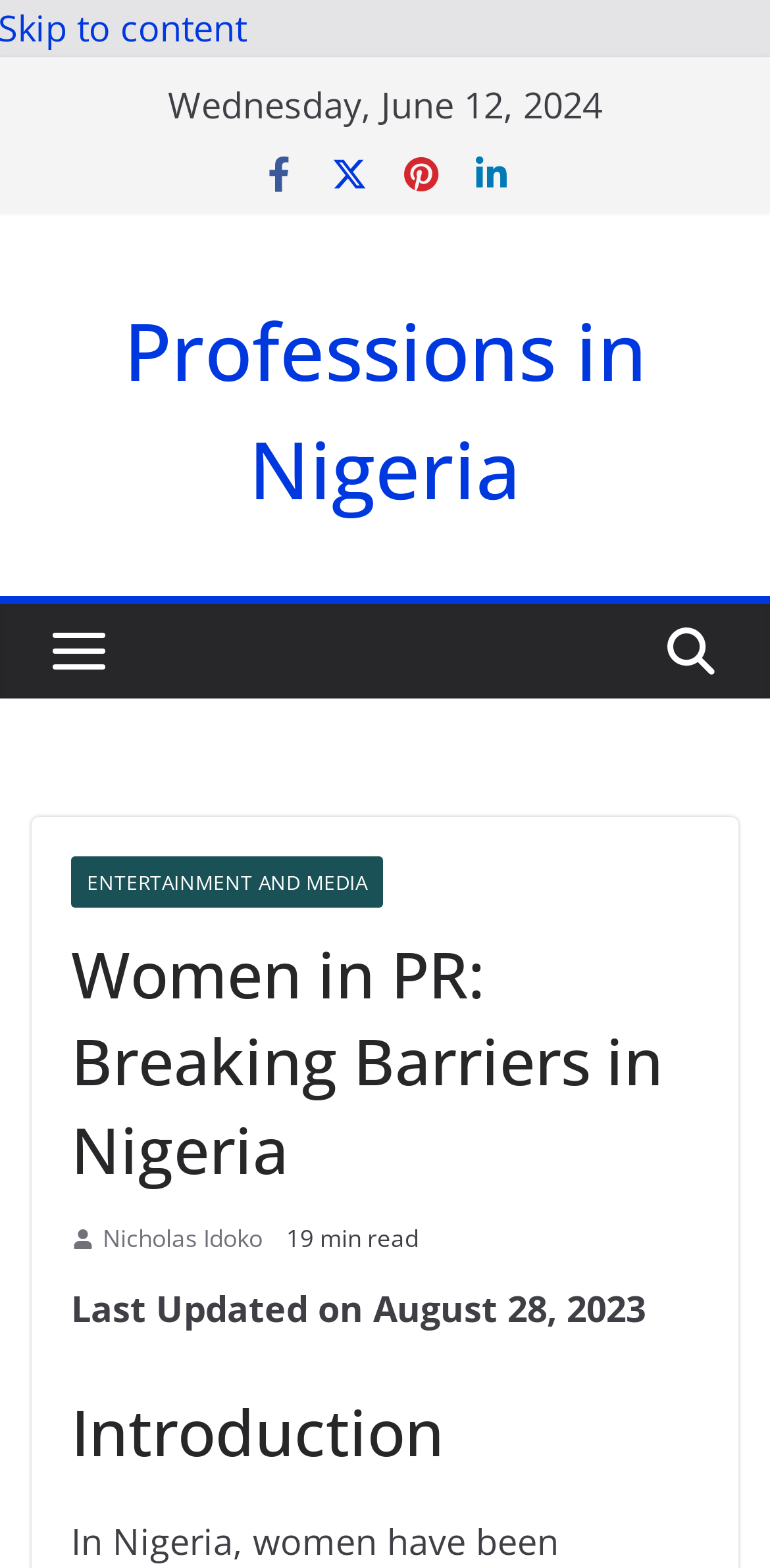Determine the bounding box coordinates for the area that needs to be clicked to fulfill this task: "Read ENTERTAINMENT AND MEDIA". The coordinates must be given as four float numbers between 0 and 1, i.e., [left, top, right, bottom].

[0.092, 0.546, 0.497, 0.578]